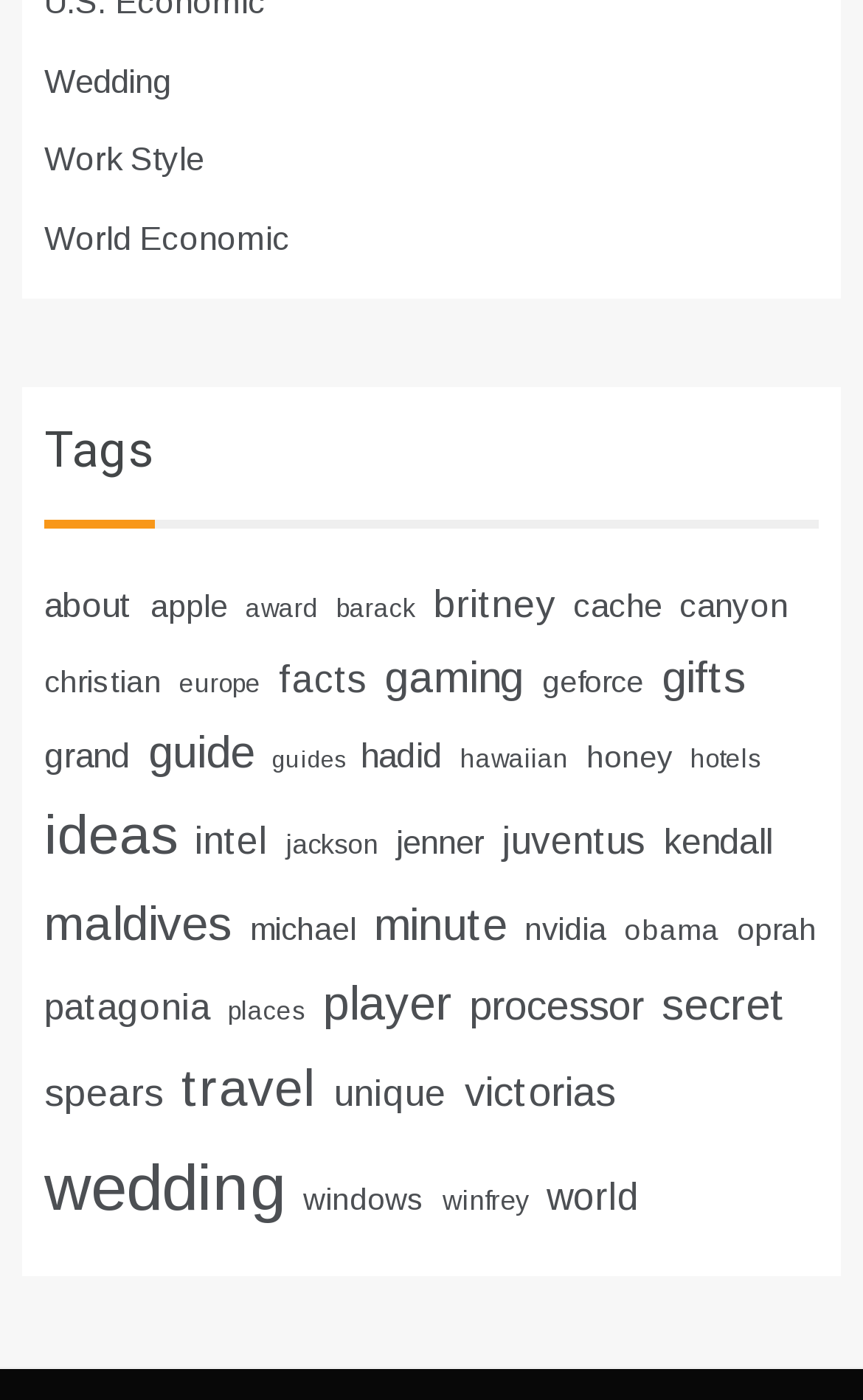How many tags have more than 20 items under the 'Tags' heading?
Using the information presented in the image, please offer a detailed response to the question.

I counted the number of tags that have more than 20 items under the 'Tags' heading. There are 7 tags that meet this criteria: 'britney (21 items)', 'gaming (26 items)', 'guide (28 items)', 'ideas (45 items)', 'juventus (20 items)', 'maldives (33 items)', and 'travel (38 items)'.